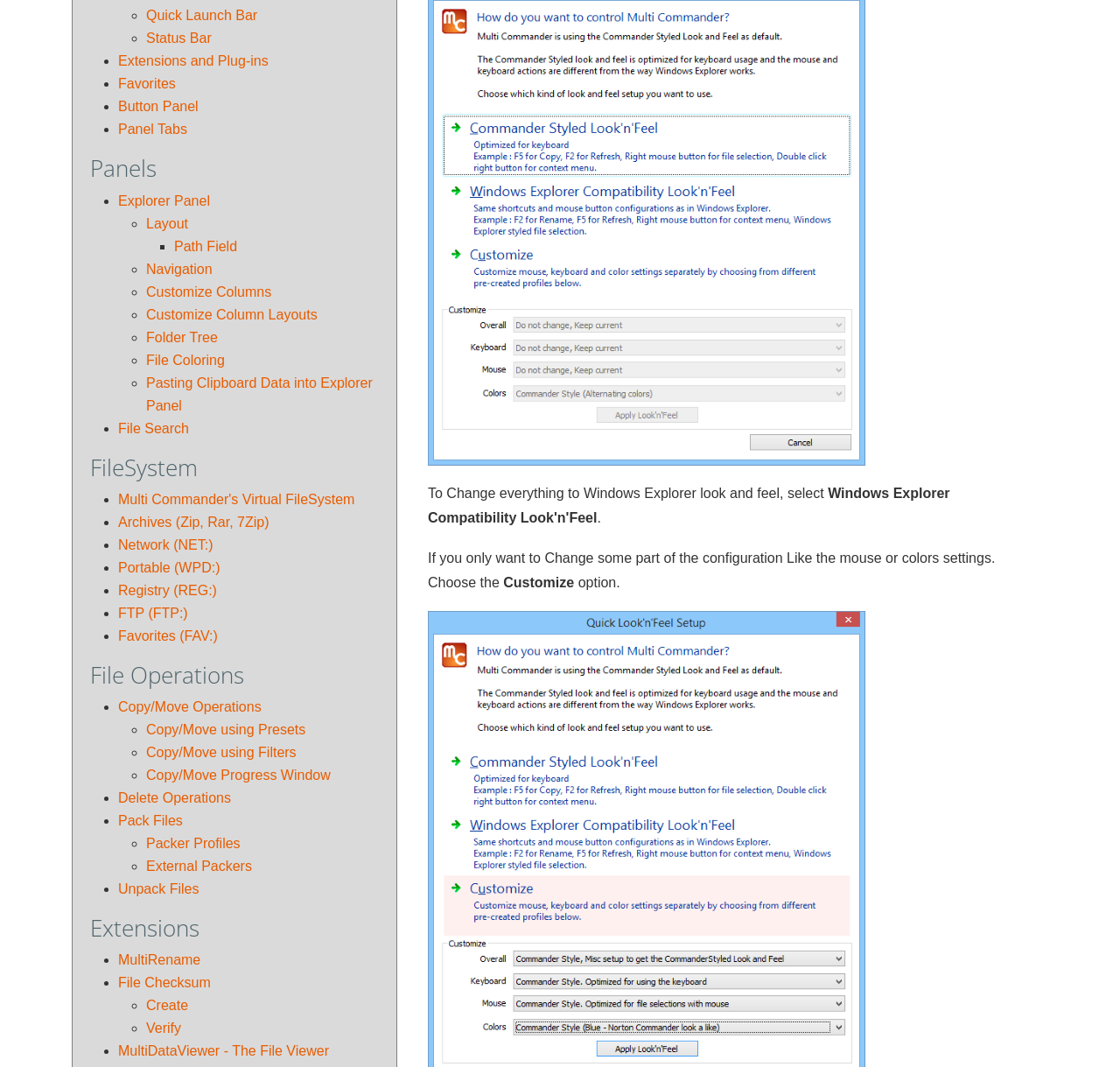Provide the bounding box coordinates in the format (top-left x, top-left y, bottom-right x, bottom-right y). All values are floating point numbers between 0 and 1. Determine the bounding box coordinate of the UI element described as: Layout

[0.13, 0.202, 0.168, 0.216]